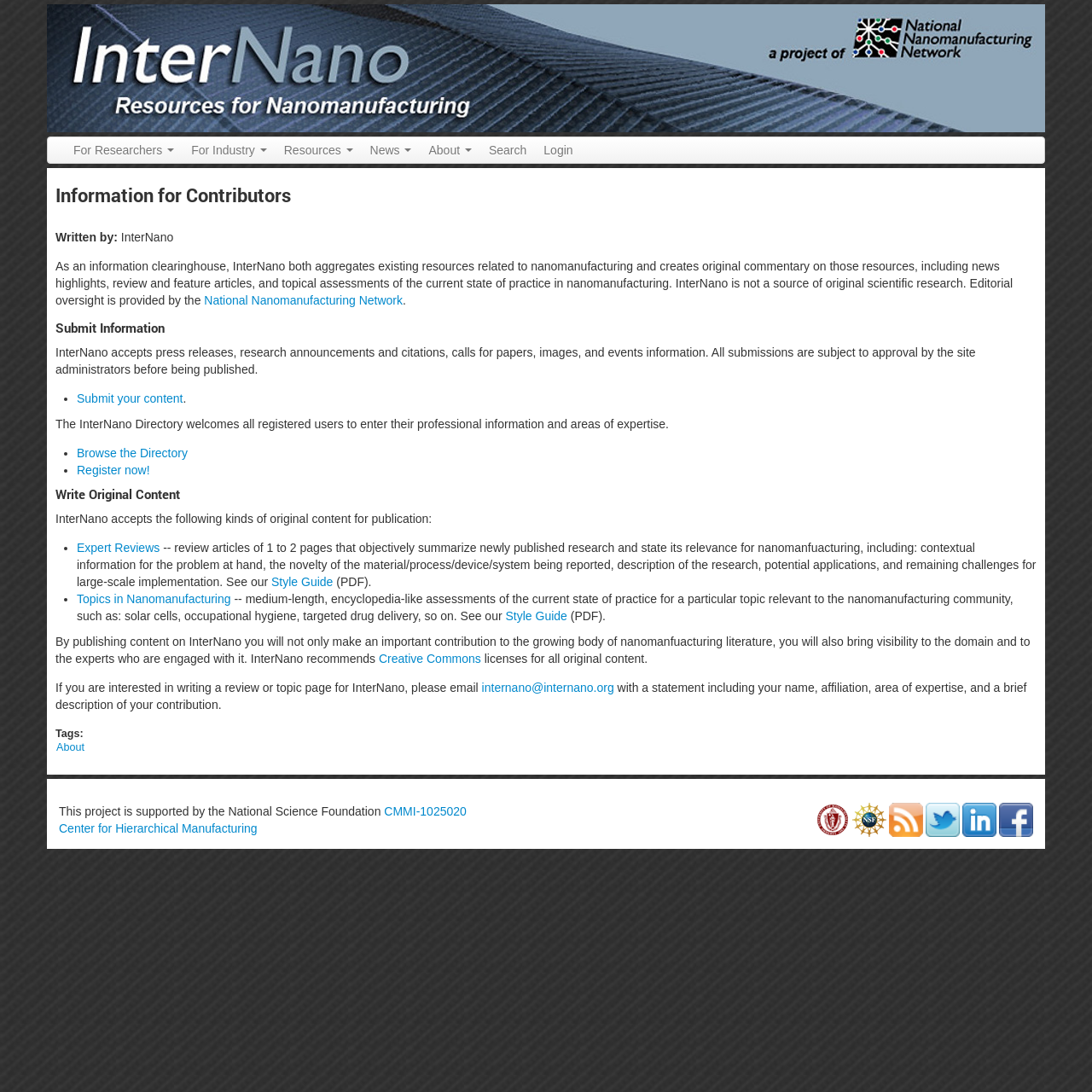Highlight the bounding box coordinates of the region I should click on to meet the following instruction: "Register now!".

[0.07, 0.424, 0.137, 0.437]